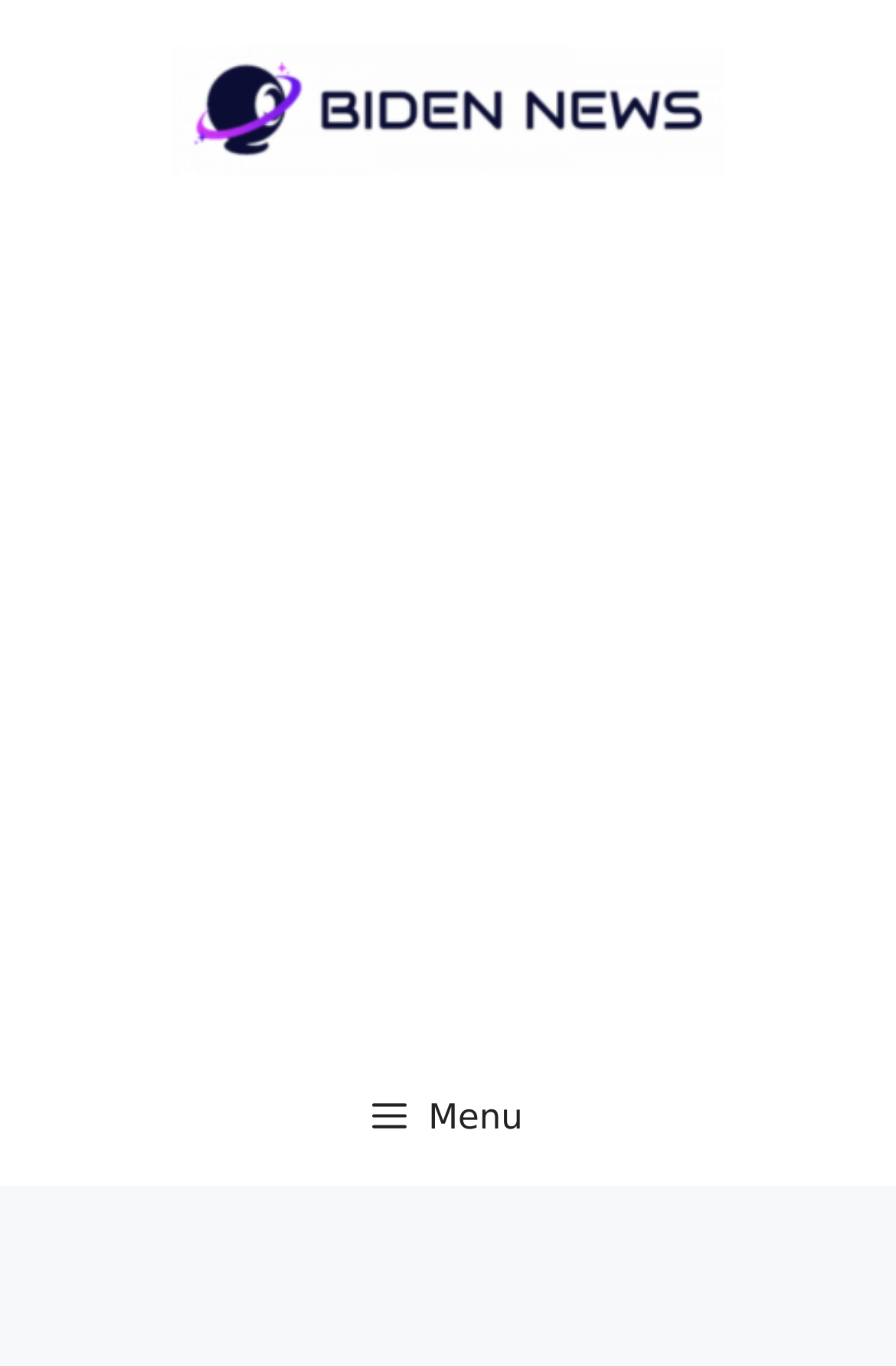What is the position of the navigation section on the webpage?
Refer to the image and give a detailed response to the question.

The navigation section has a bounding box with a top coordinate (y1) of 0.767, which is greater than the bottom coordinate (y2) of the banner section, indicating that it is positioned below the banner section on the webpage.